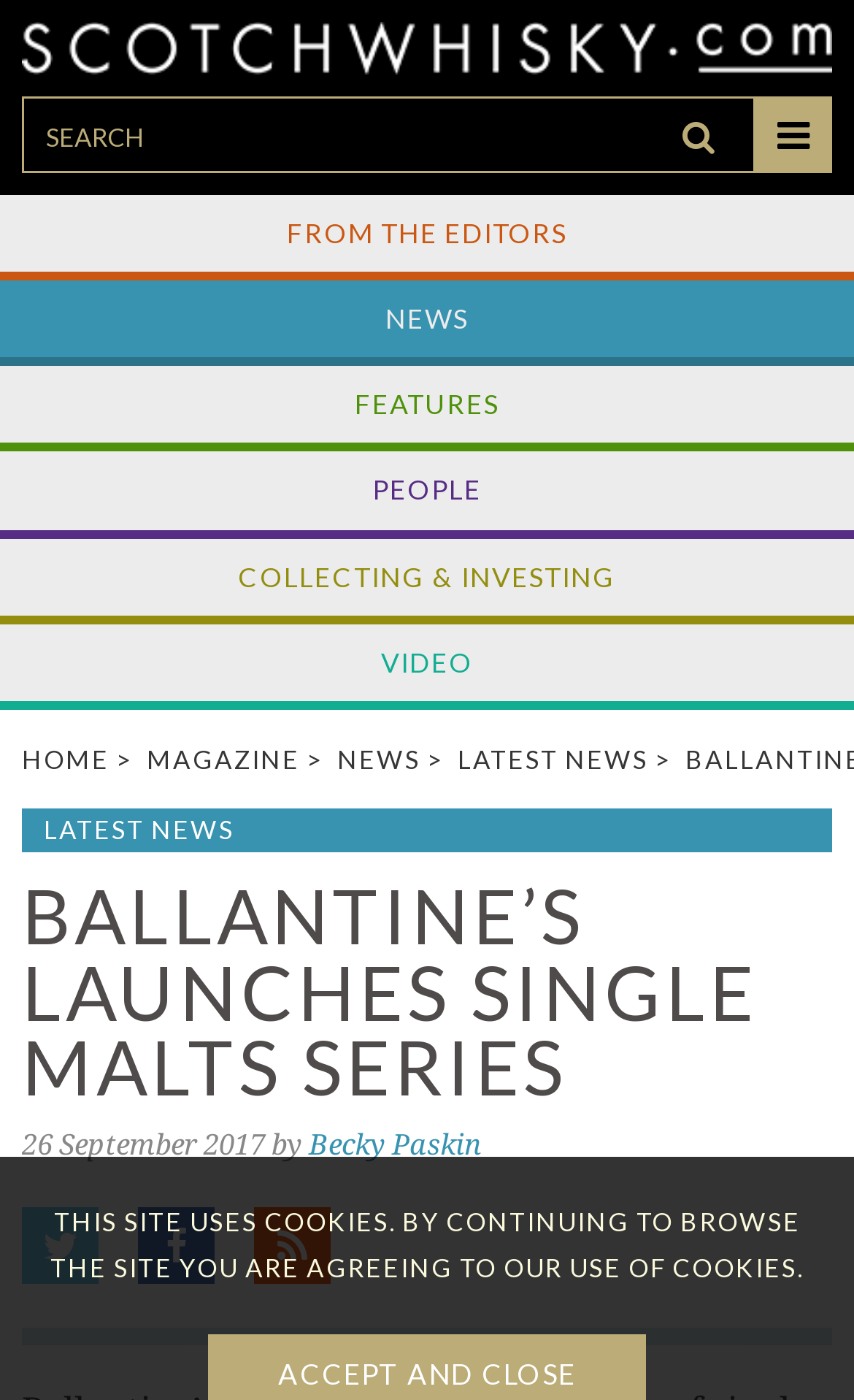What is the purpose of the textbox?
Refer to the screenshot and deliver a thorough answer to the question presented.

The purpose of the textbox can be inferred from the placeholder text 'Search' which is located inside the textbox element.